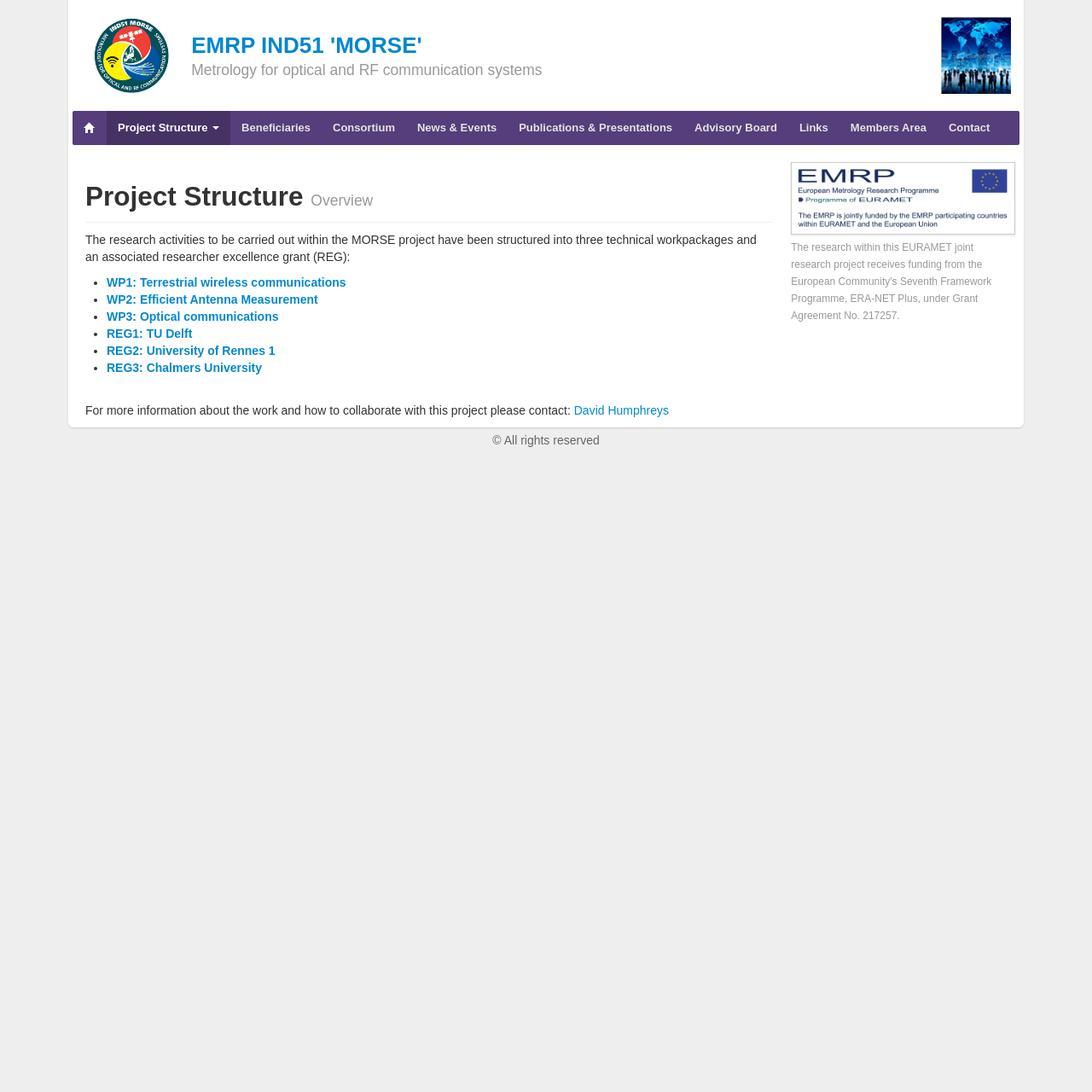Determine the bounding box coordinates of the clickable region to follow the instruction: "Contact David Humphreys".

[0.526, 0.37, 0.613, 0.382]